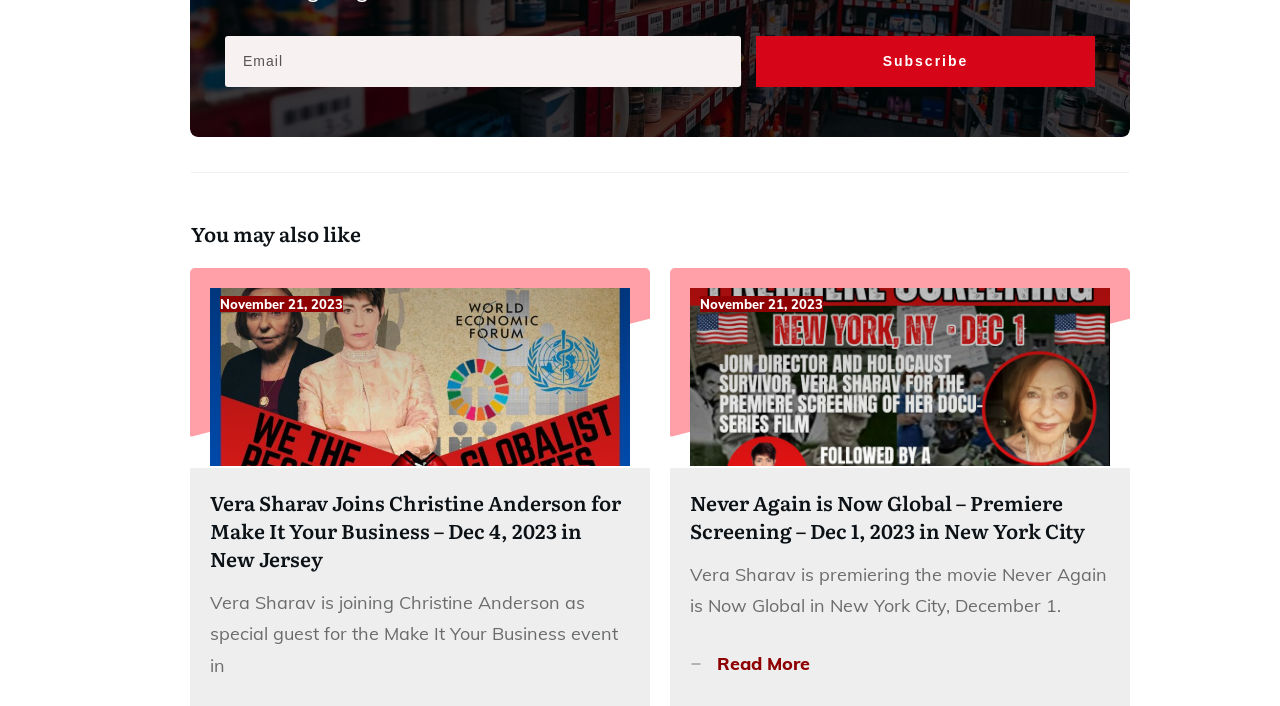Please respond to the question using a single word or phrase:
What is the purpose of the 'Email' textbox?

Subscription